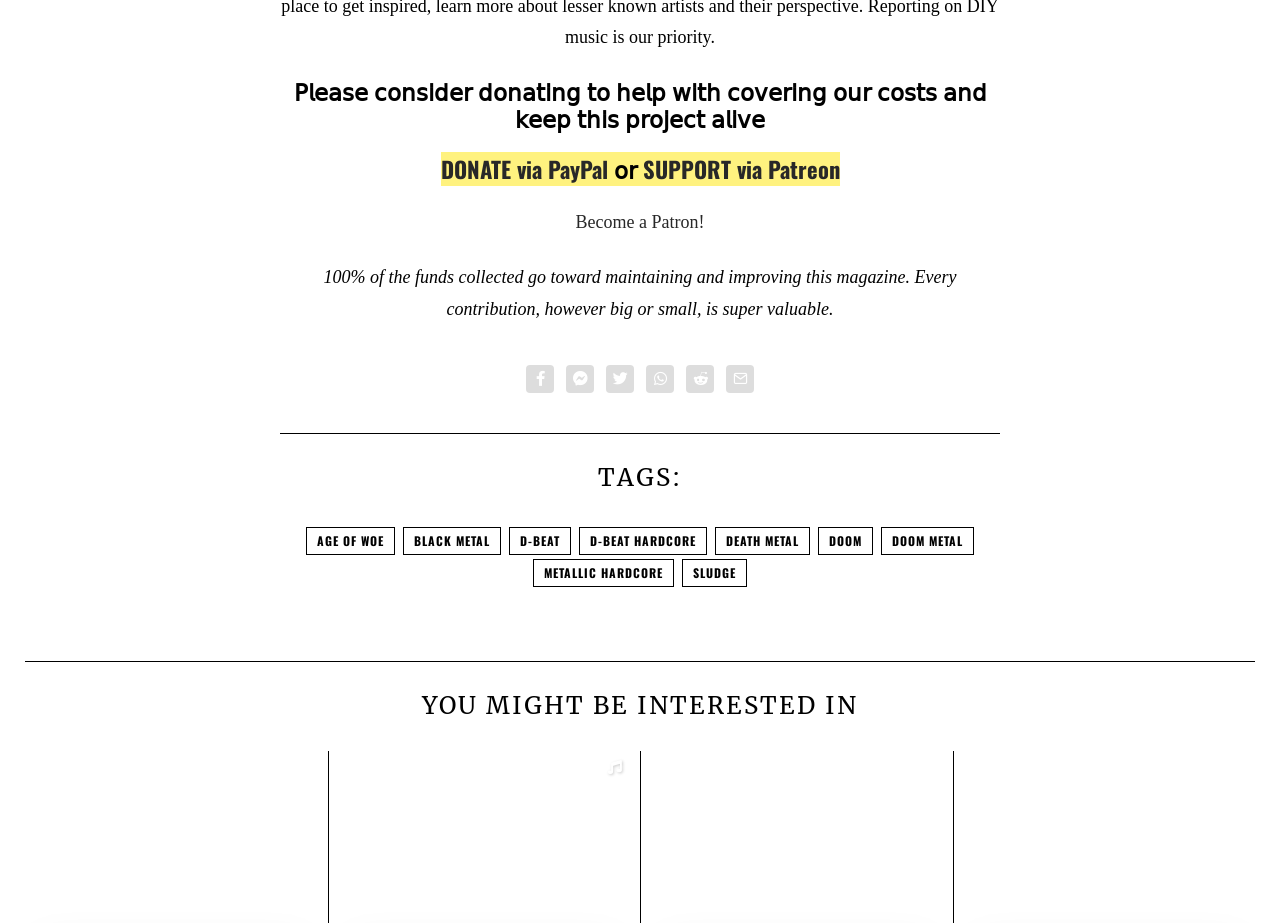Using the description "black metal", locate and provide the bounding box of the UI element.

[0.315, 0.571, 0.391, 0.601]